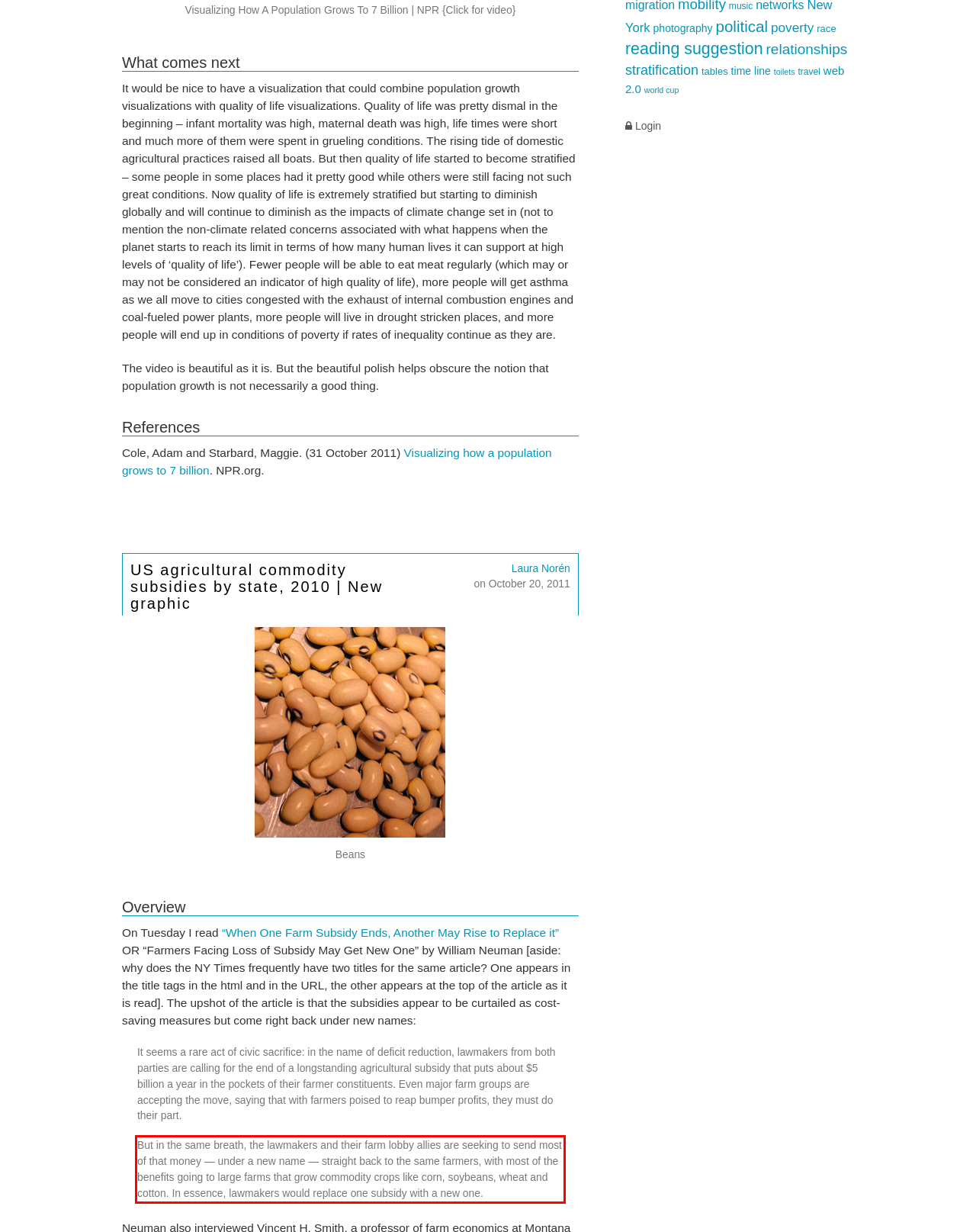Please use OCR to extract the text content from the red bounding box in the provided webpage screenshot.

But in the same breath, the lawmakers and their farm lobby allies are seeking to send most of that money — under a new name — straight back to the same farmers, with most of the benefits going to large farms that grow commodity crops like corn, soybeans, wheat and cotton. In essence, lawmakers would replace one subsidy with a new one.